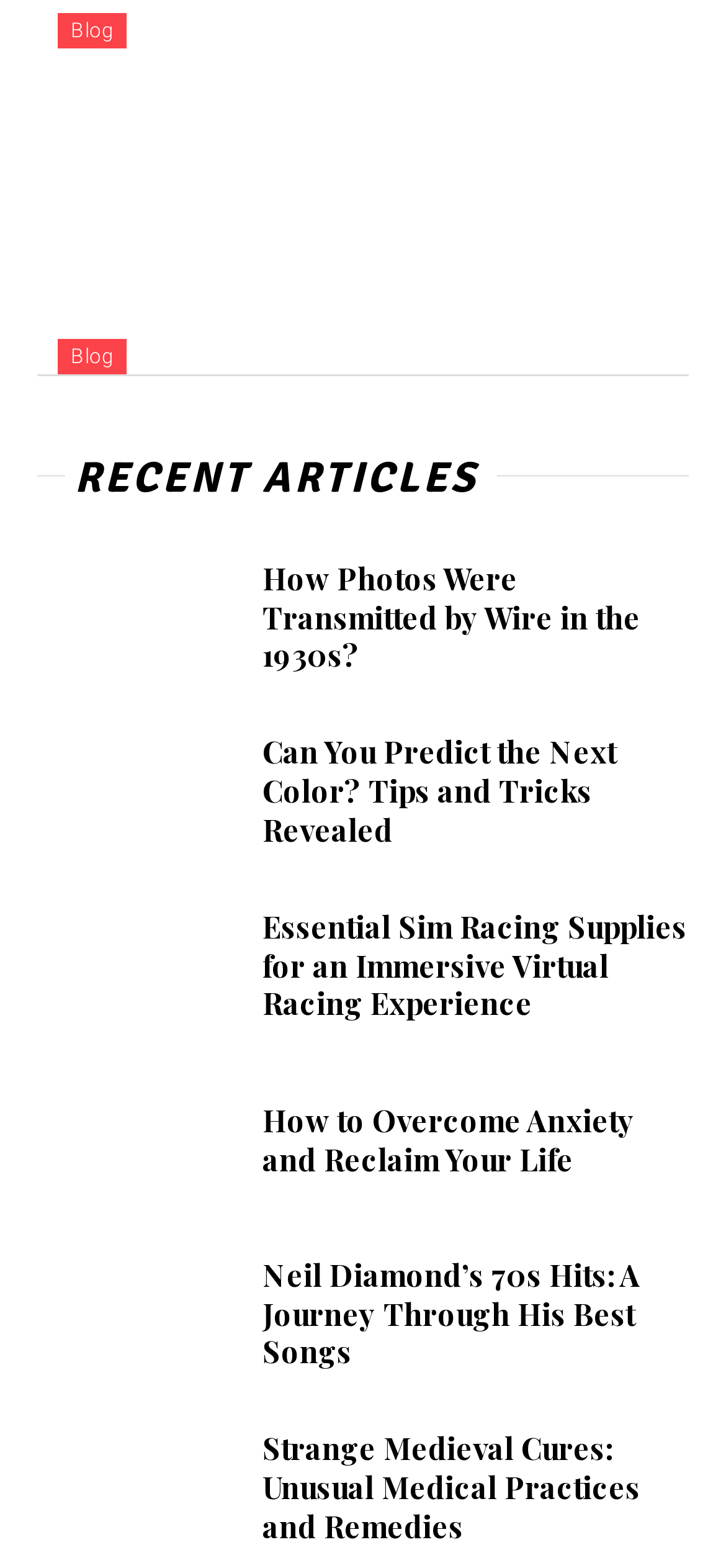Find and specify the bounding box coordinates that correspond to the clickable region for the instruction: "Learn about essential sim racing supplies".

[0.051, 0.031, 0.949, 0.239]